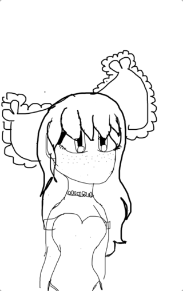Detail every visible element in the image extensively.

The image showcases a character illustrated in a simple, line-drawn style. She has long, wavy hair and large, distinctive bows adorning either side of her head, which feature a ruffled design. Her expression is serene, and she is depicted wearing a heart-shaped neckline outfit with a choker that adds an elegant touch to her appearance. The background is minimalistic, focusing attention on the character's features and attire. This piece could reflect themes of youthful charm and playful elegance, inviting viewers to interpret her personality further.